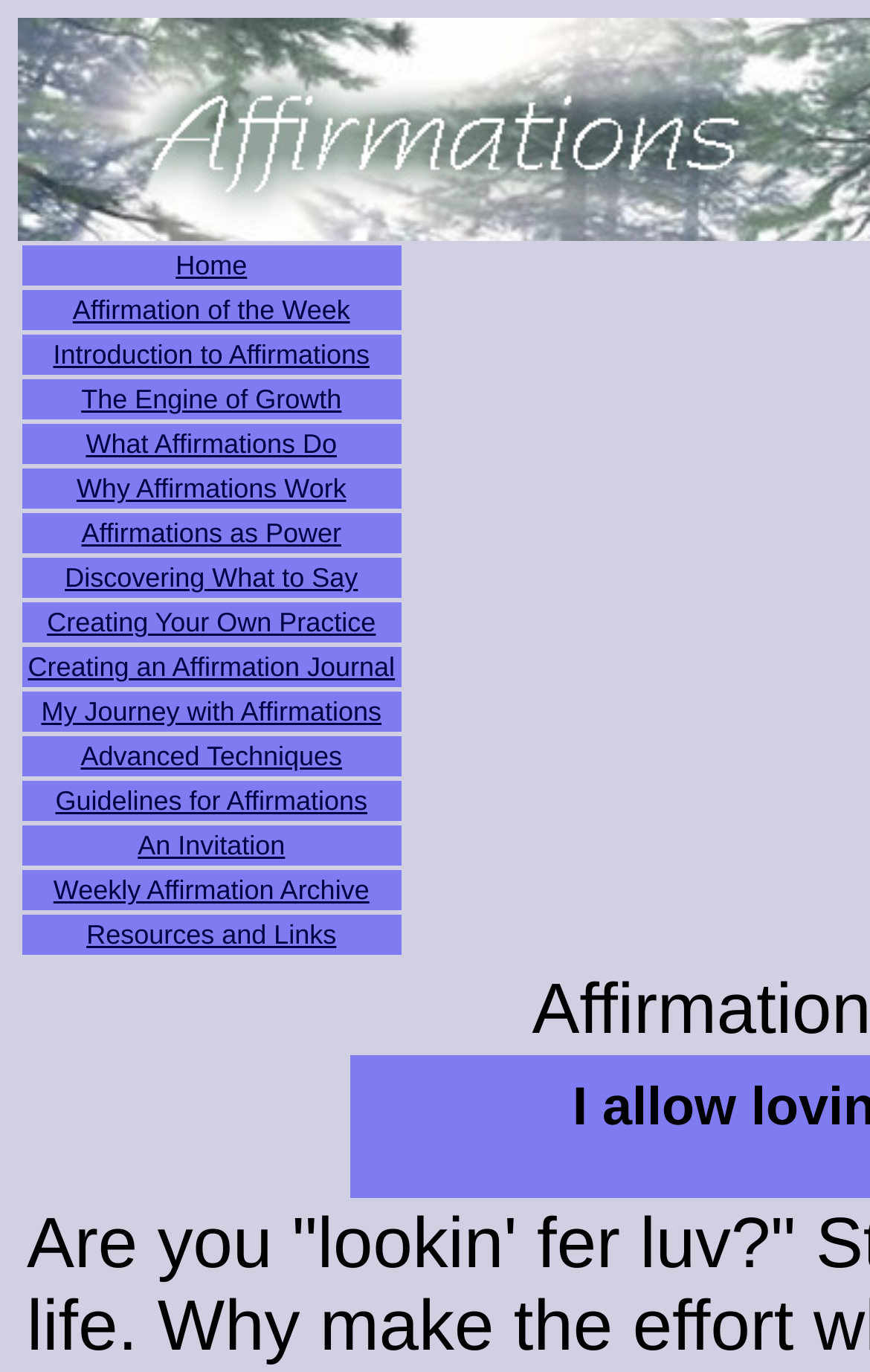Analyze the image and deliver a detailed answer to the question: What is the purpose of the link 'Creating an Affirmation Journal'?

By analyzing the link 'Creating an Affirmation Journal' and its context on the webpage, I concluded that the purpose of this link is to provide guidance on creating a journal for personal growth and self-improvement.